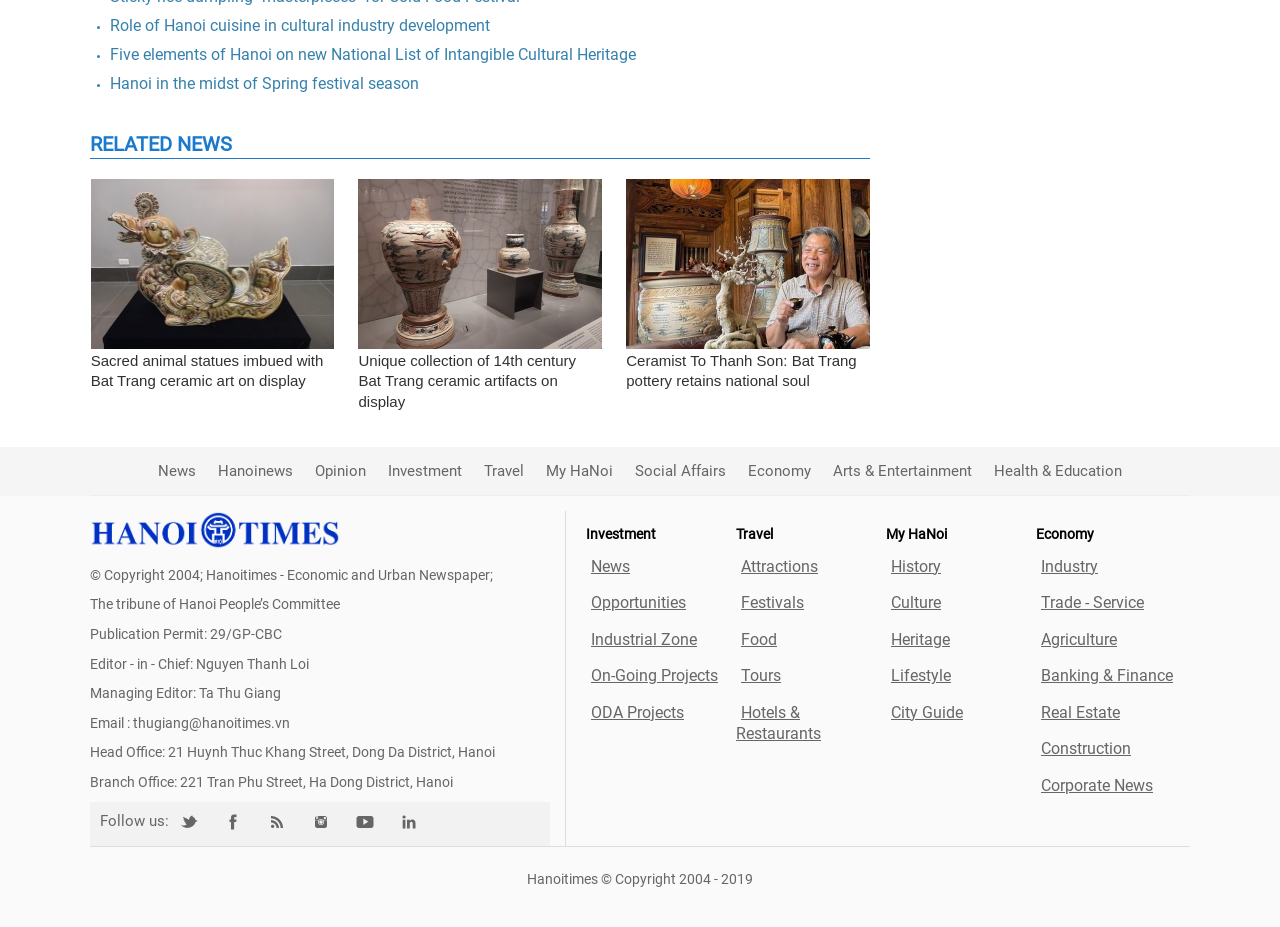Respond to the following query with just one word or a short phrase: 
What is the copyright year of the webpage?

2004